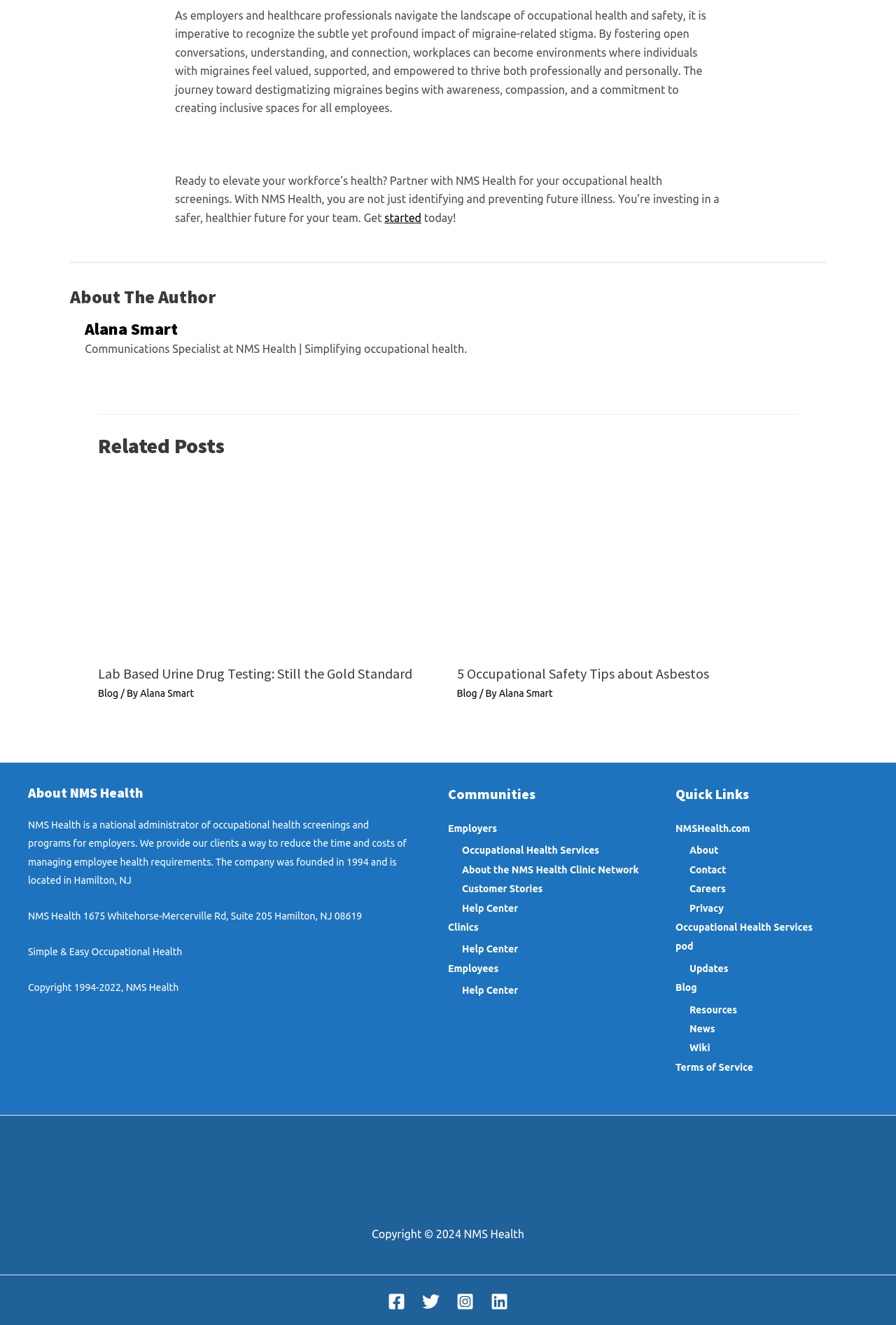How many related posts are listed on the webpage?
Look at the image and provide a short answer using one word or a phrase.

2